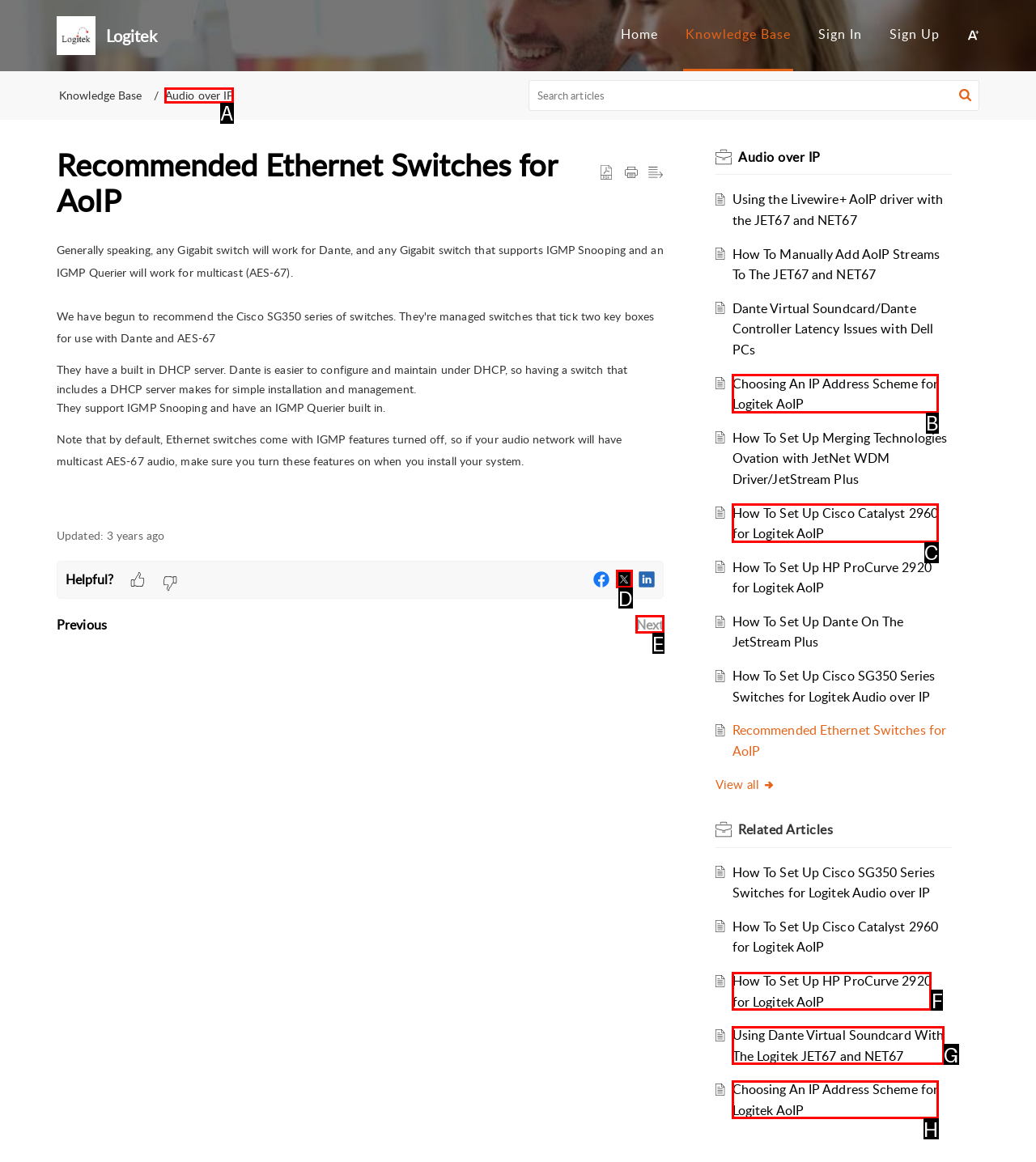Based on the description: Audio over IP, select the HTML element that fits best. Provide the letter of the matching option.

A